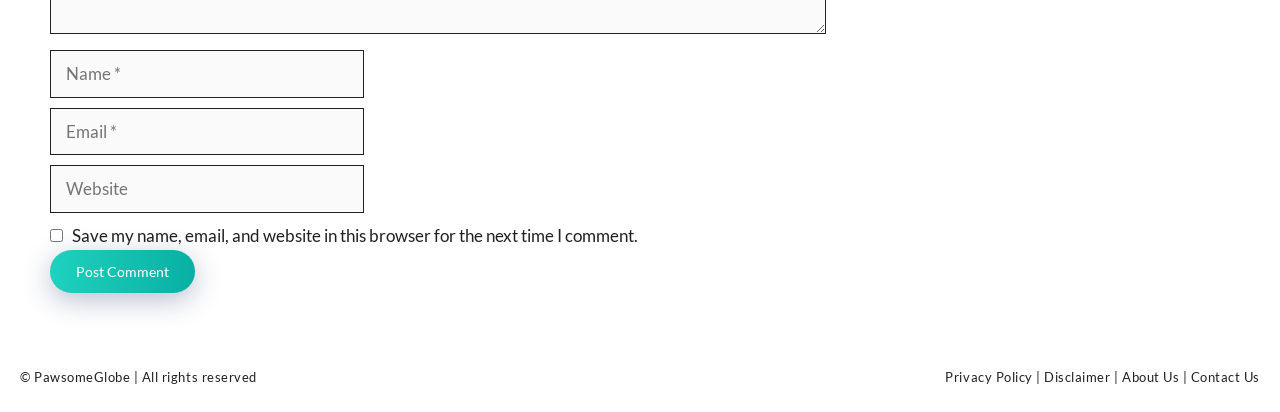Refer to the element description parent_node: Comment name="author" placeholder="Name *" and identify the corresponding bounding box in the screenshot. Format the coordinates as (top-left x, top-left y, bottom-right x, bottom-right y) with values in the range of 0 to 1.

[0.039, 0.122, 0.284, 0.238]